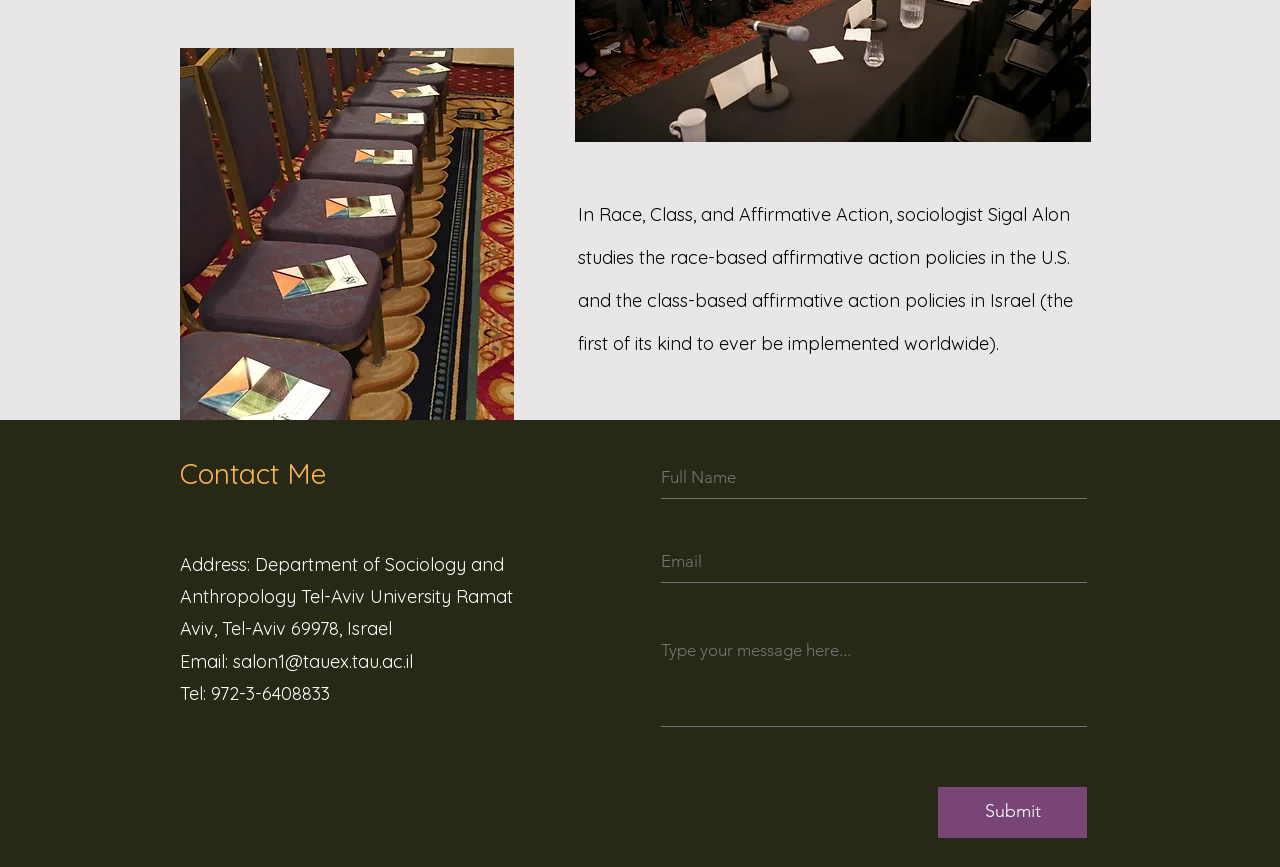Please answer the following question using a single word or phrase: 
How many textboxes are there in the contact form?

3